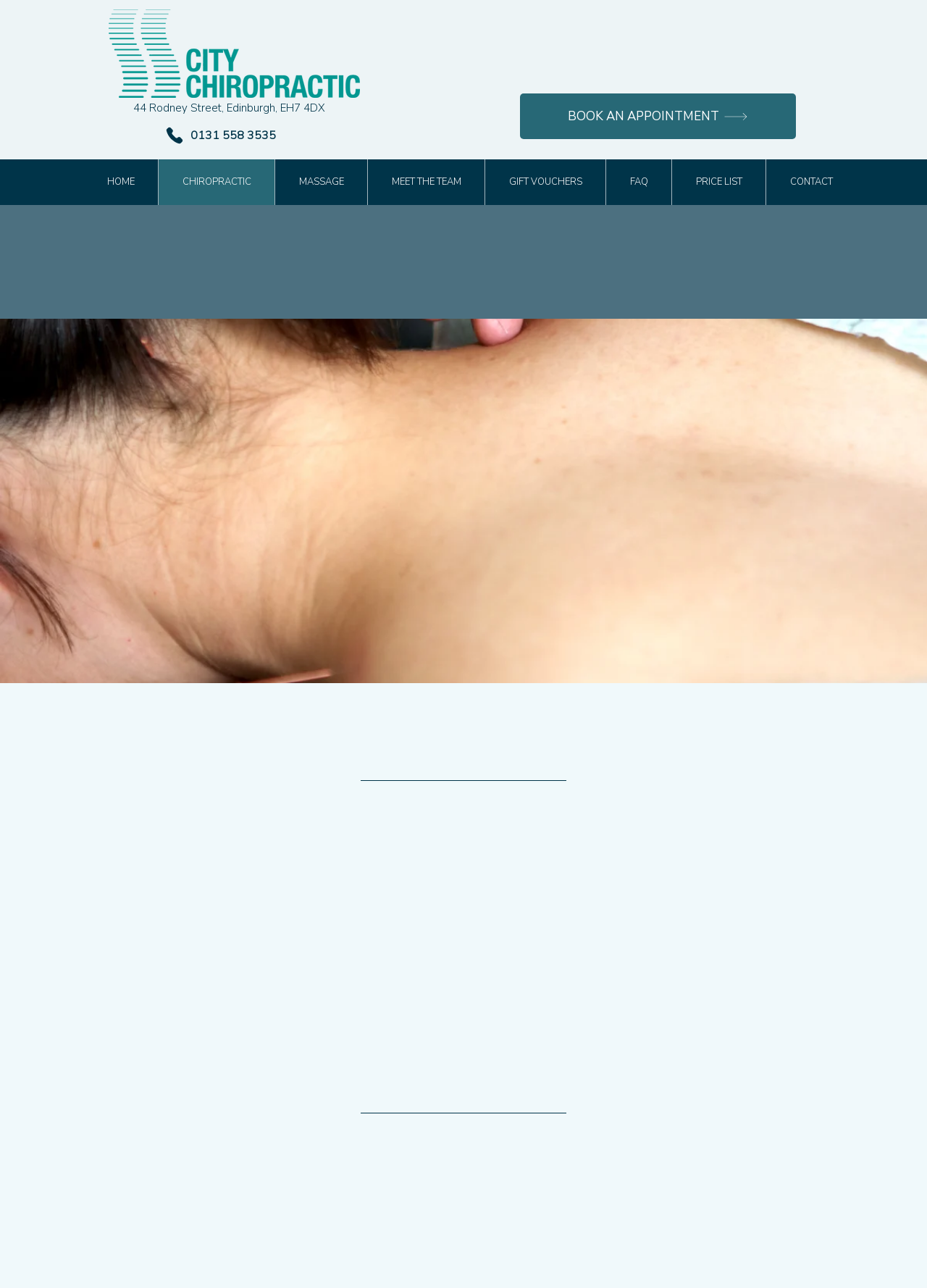Locate the heading on the webpage and return its text.

WESTERN MEDICAL ACUPUNCTURE & DRY NEEDLING